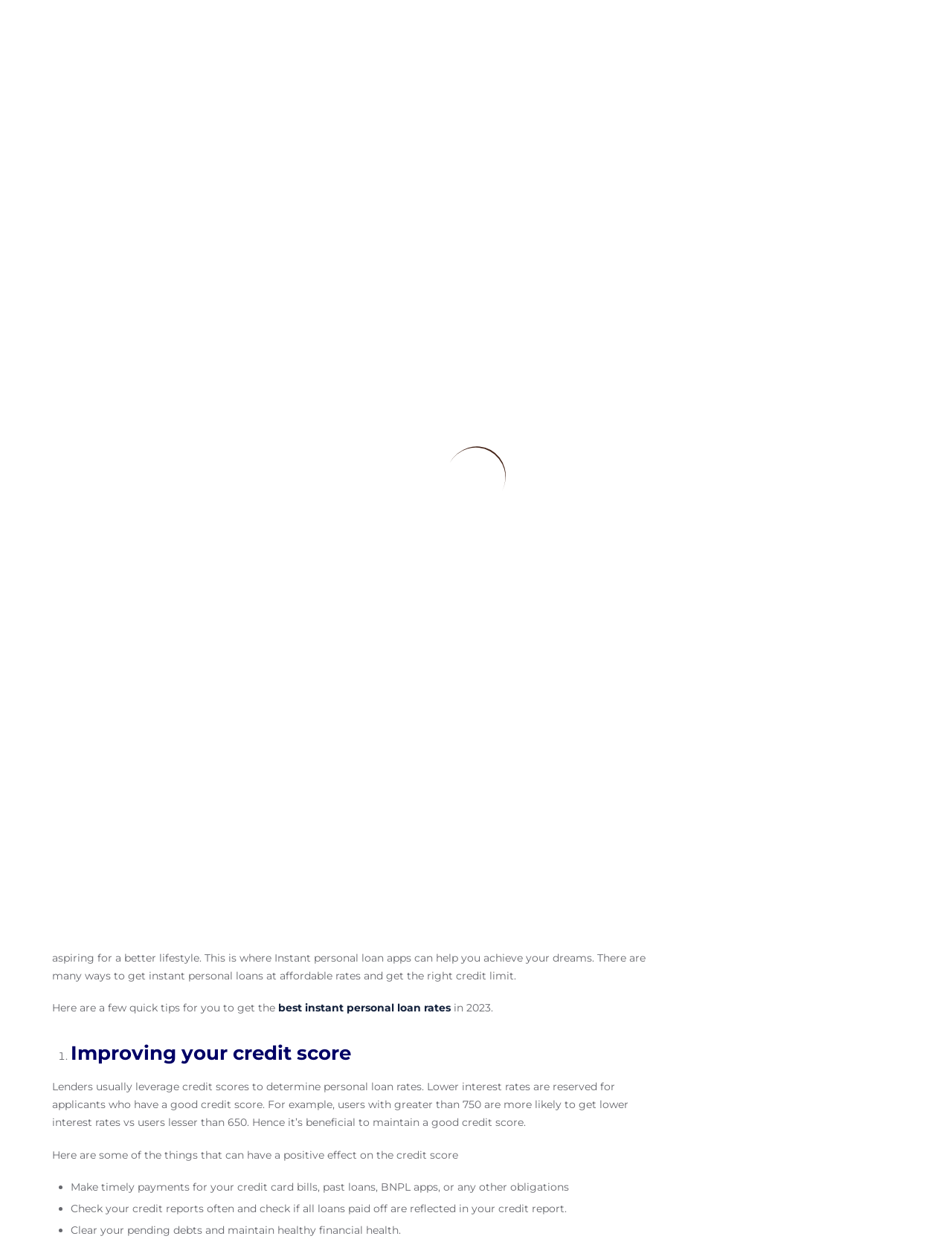Please provide the bounding box coordinates for the element that needs to be clicked to perform the following instruction: "Explore the benefits of a credit line". The coordinates should be given as four float numbers between 0 and 1, i.e., [left, top, right, bottom].

[0.055, 0.629, 0.68, 0.697]